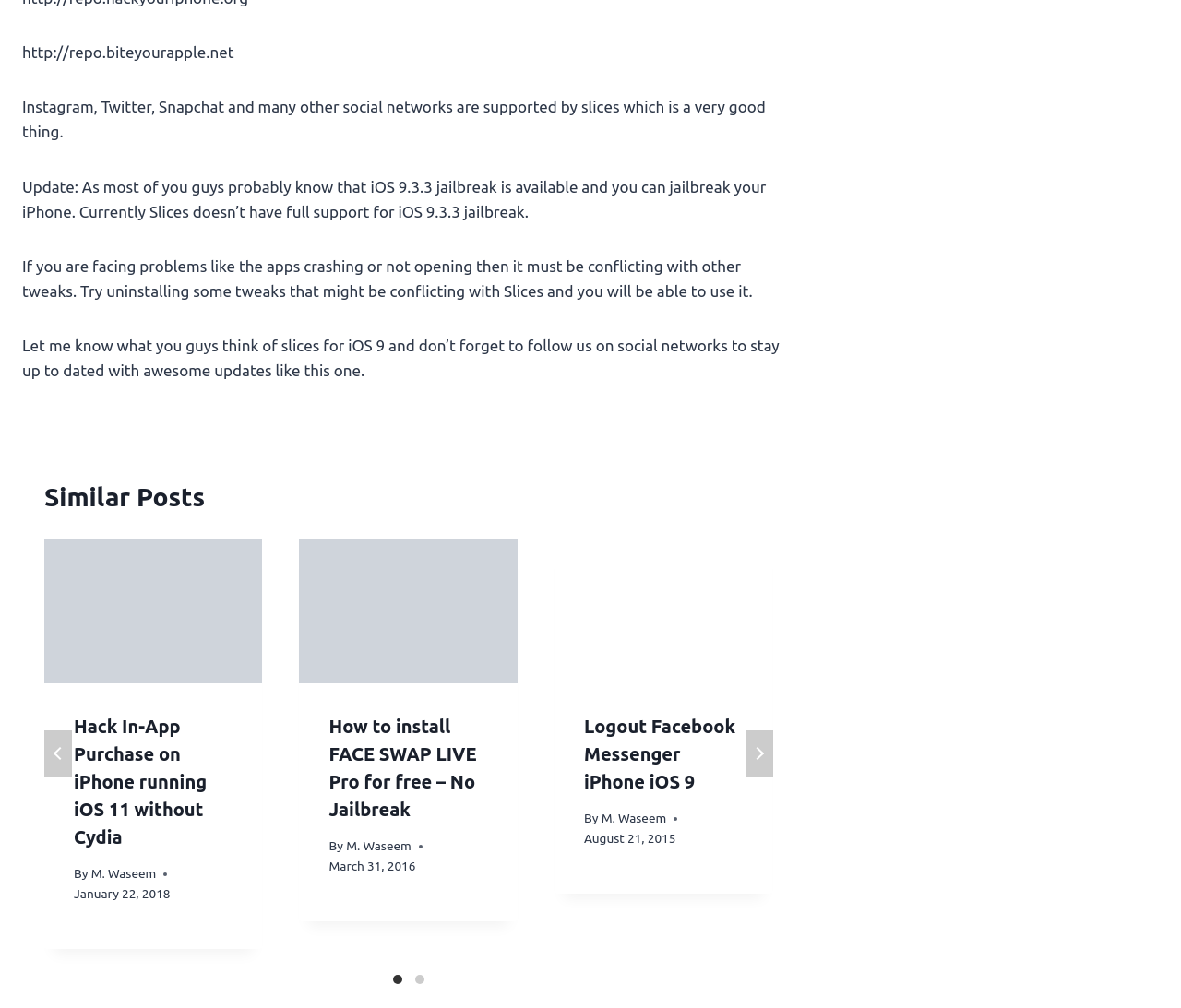Answer the question with a brief word or phrase:
Who is the author of the articles?

M. Waseem